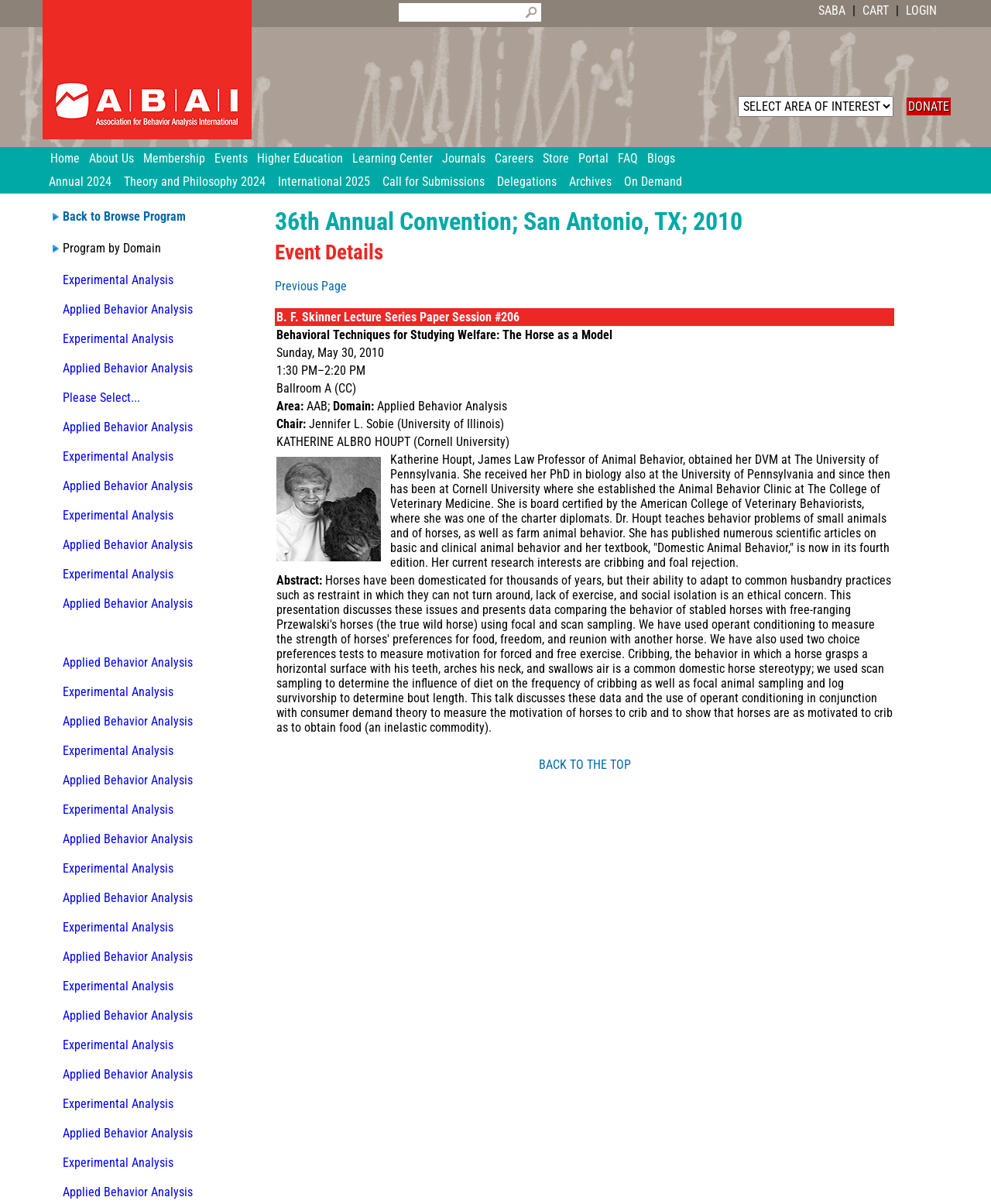Who is the chair of the paper session?
Please provide a detailed and comprehensive answer to the question.

I found the chair's name by looking at the LayoutTableCell element with the text 'Chair: Jennifer L. Sobie (University of Illinois)' which is associated with the paper session.